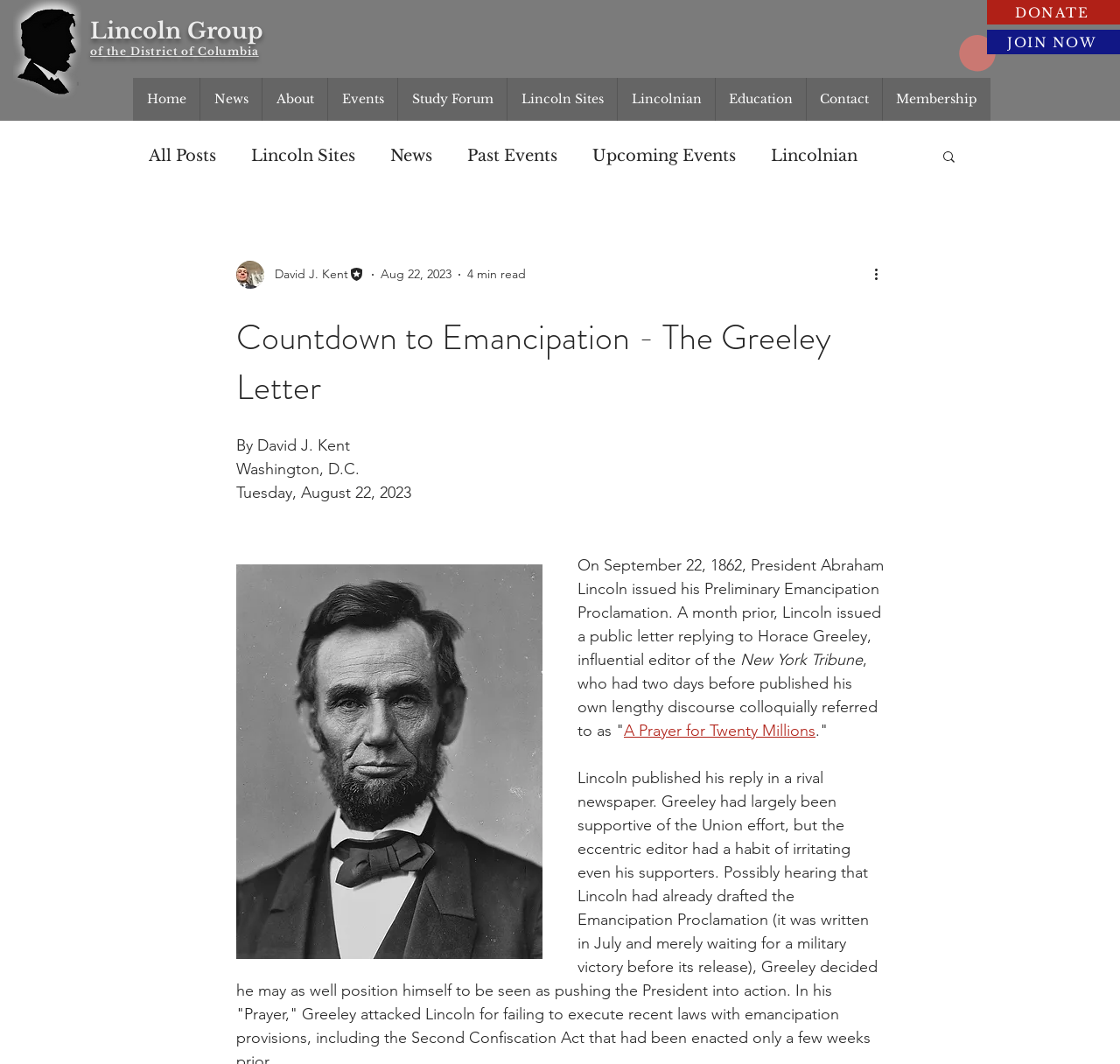Please indicate the bounding box coordinates for the clickable area to complete the following task: "Click the 'JOIN NOW' link". The coordinates should be specified as four float numbers between 0 and 1, i.e., [left, top, right, bottom].

[0.881, 0.028, 1.0, 0.051]